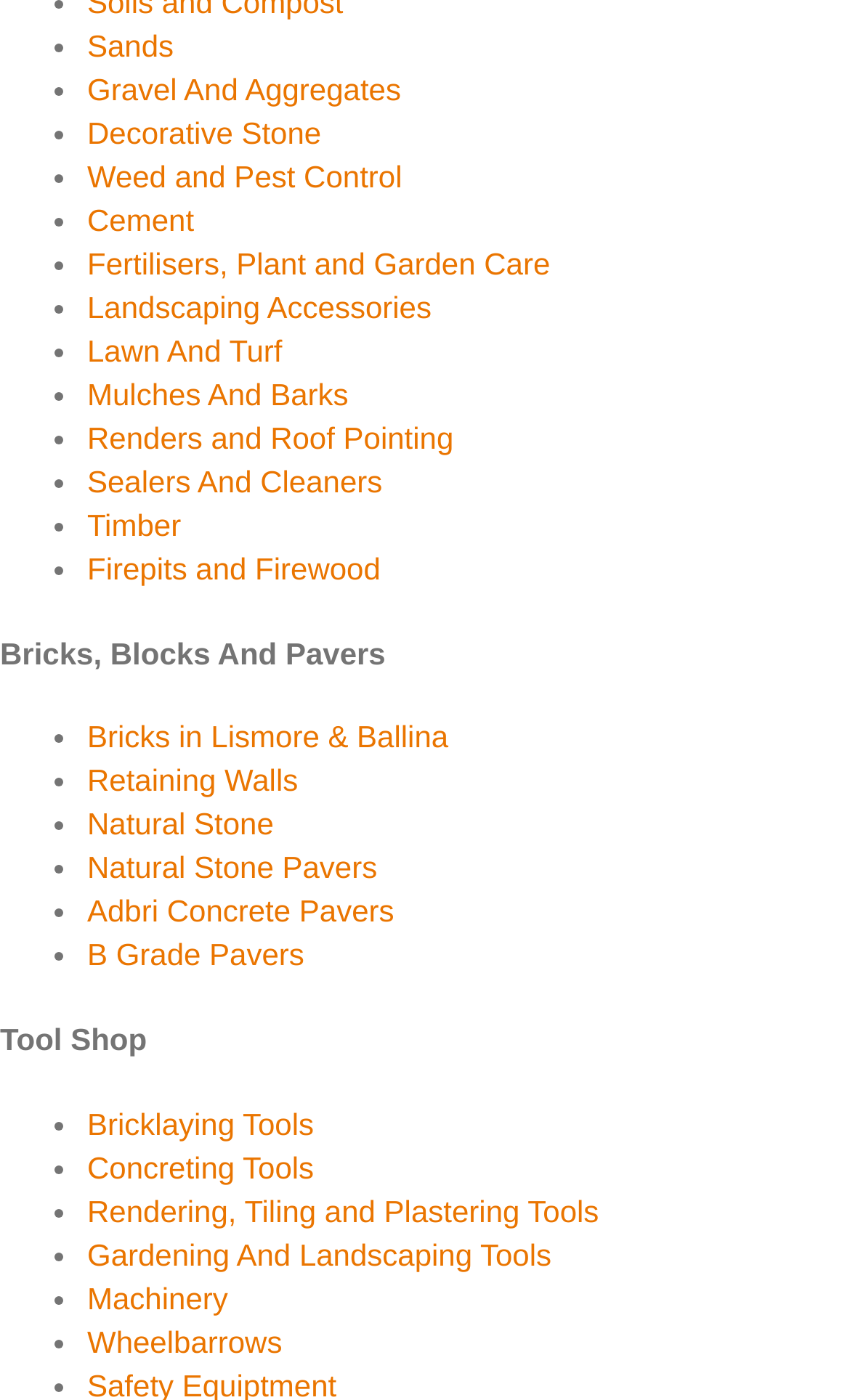Identify the bounding box for the described UI element. Provide the coordinates in (top-left x, top-left y, bottom-right x, bottom-right y) format with values ranging from 0 to 1: Gardening And Landscaping Tools

[0.103, 0.883, 0.649, 0.908]